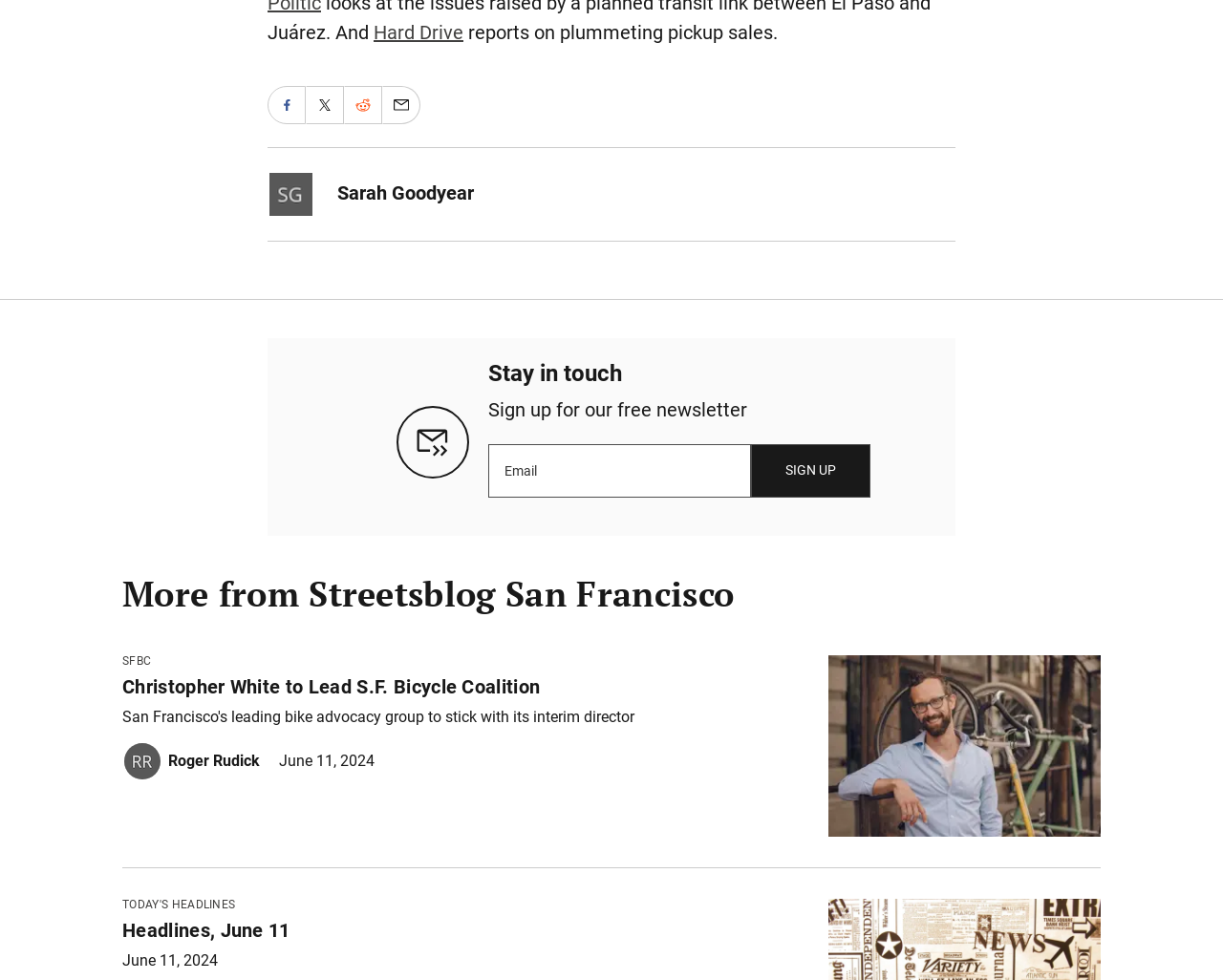Find the bounding box coordinates of the clickable area required to complete the following action: "Share on Facebook".

[0.22, 0.089, 0.249, 0.126]